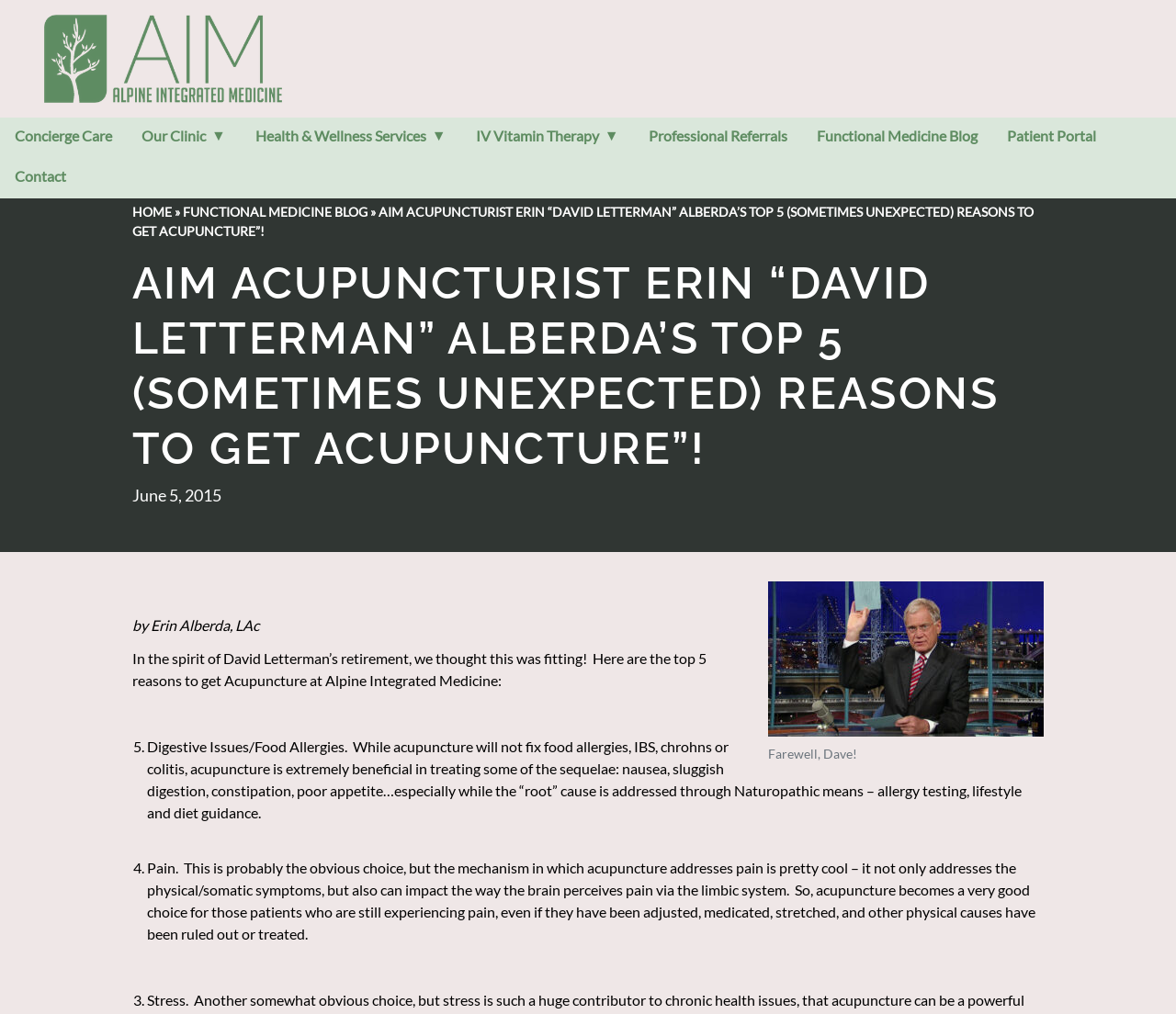What is the clinic's name?
Refer to the image and provide a one-word or short phrase answer.

Alpine Integrated Medicine